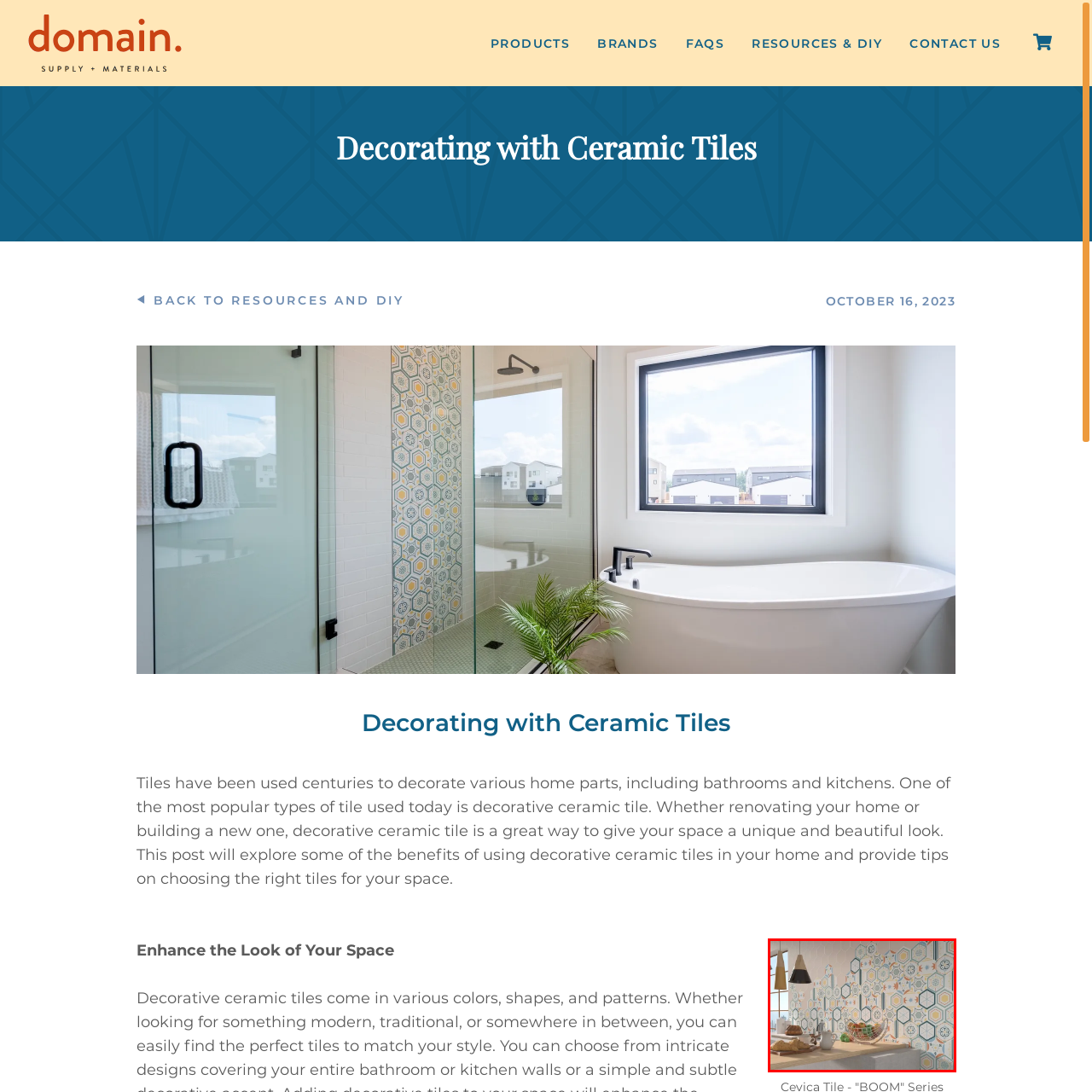Explain in detail what is happening in the image that is surrounded by the red box.

The image showcases a beautifully decorated kitchen space featuring a vibrant arrangement of decorative ceramic tiles from the "Cevica Tile - 'BOOM' Series." The tiles, adorned with intricate geometric patterns and a mix of colors, are installed on a wall that serves as a stunning backdrop to the kitchen. In the foreground, a wooden countertop is laden with a basket of fresh fruit, a white teapot, and a plate of pastries, creating a warm and inviting atmosphere. Two stylish pendant lights hang above, illuminating the space and highlighting the meticulous tile work. This setting exemplifies how decorative ceramic tiles can enhance the aesthetic appeal of a kitchen, blending functionality with artistry.